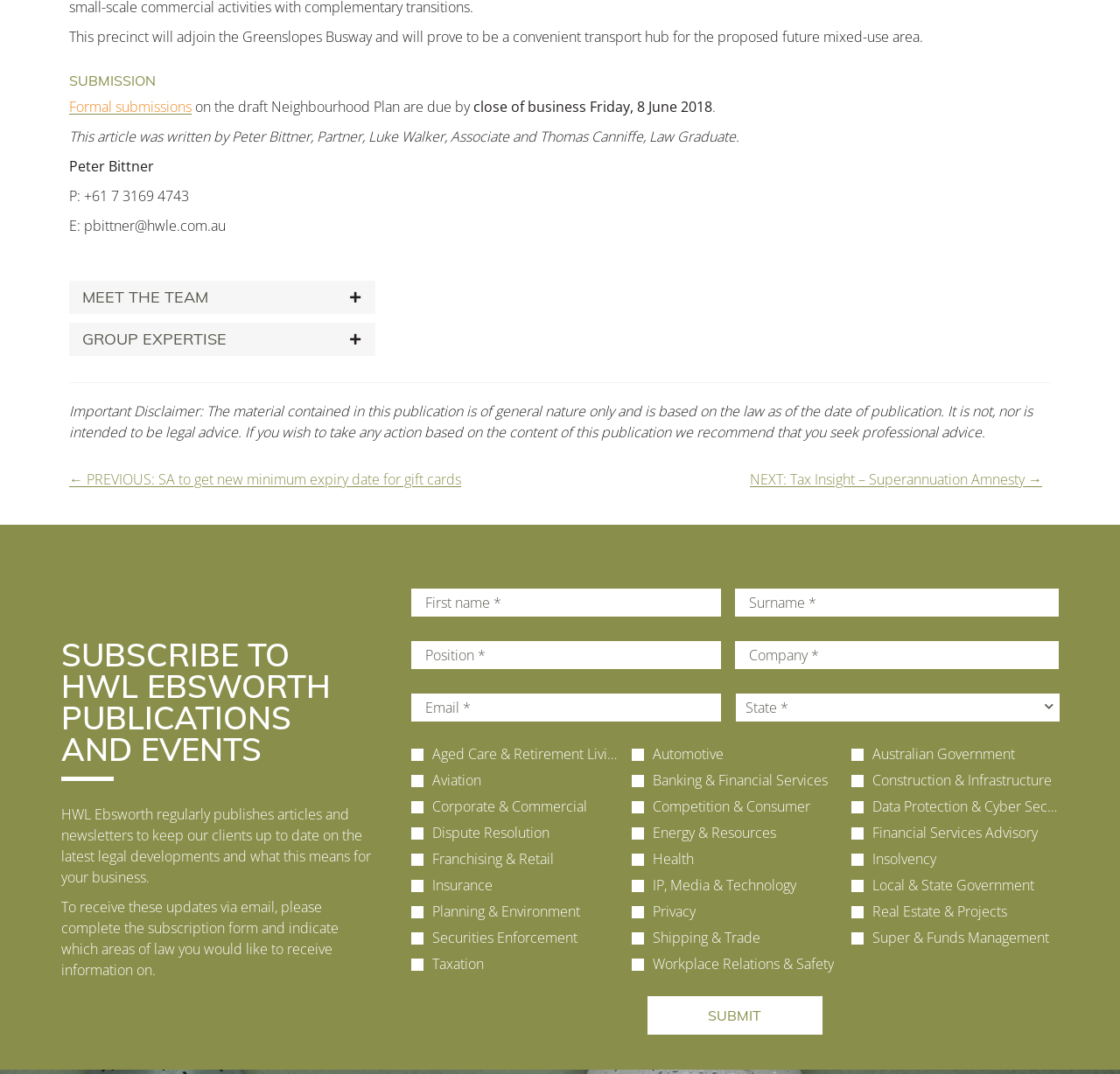Identify the bounding box coordinates of the area you need to click to perform the following instruction: "Enter email address in the first text box".

[0.367, 0.548, 0.644, 0.574]